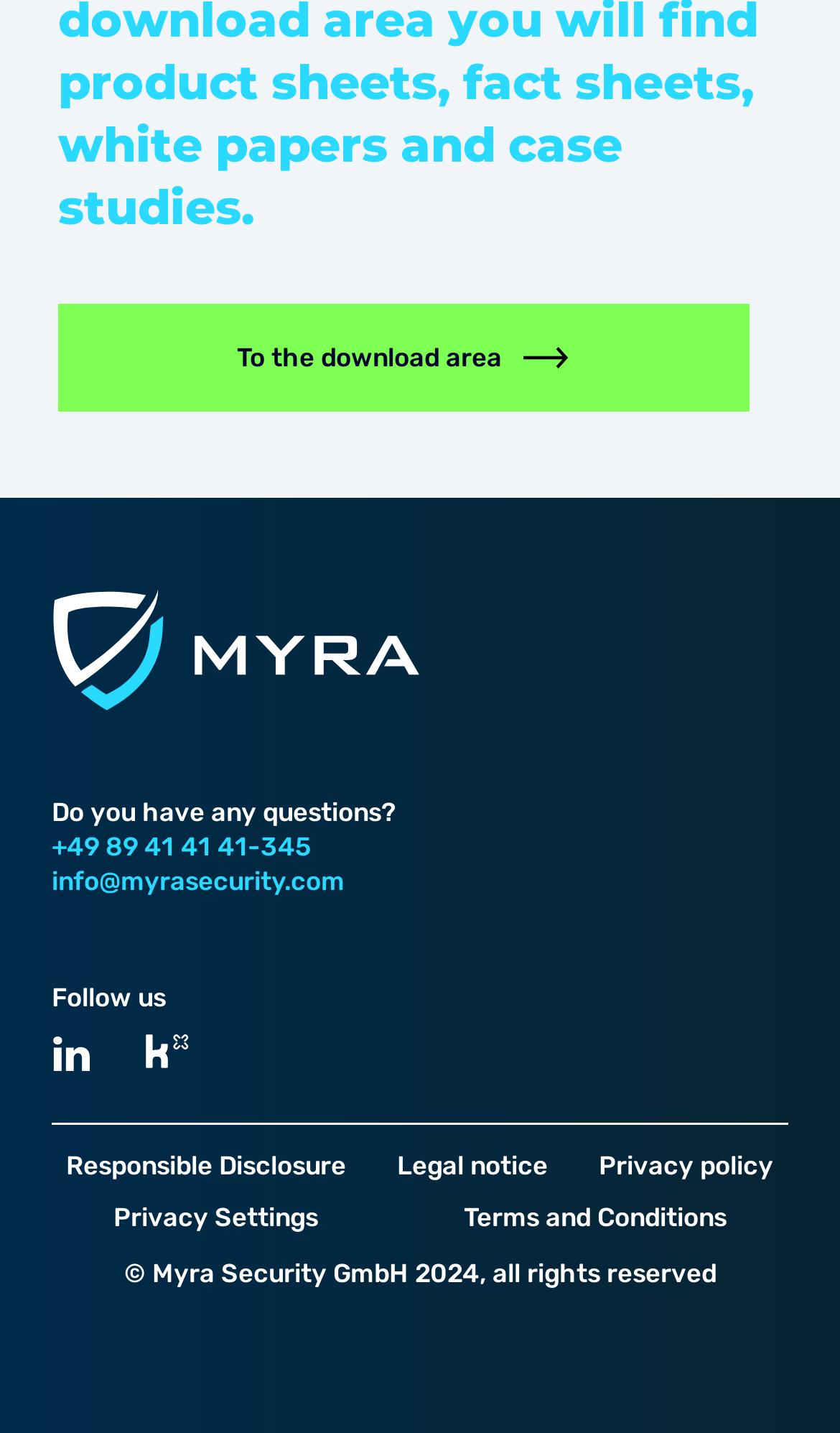Kindly respond to the following question with a single word or a brief phrase: 
How many links are there in the footer?

5